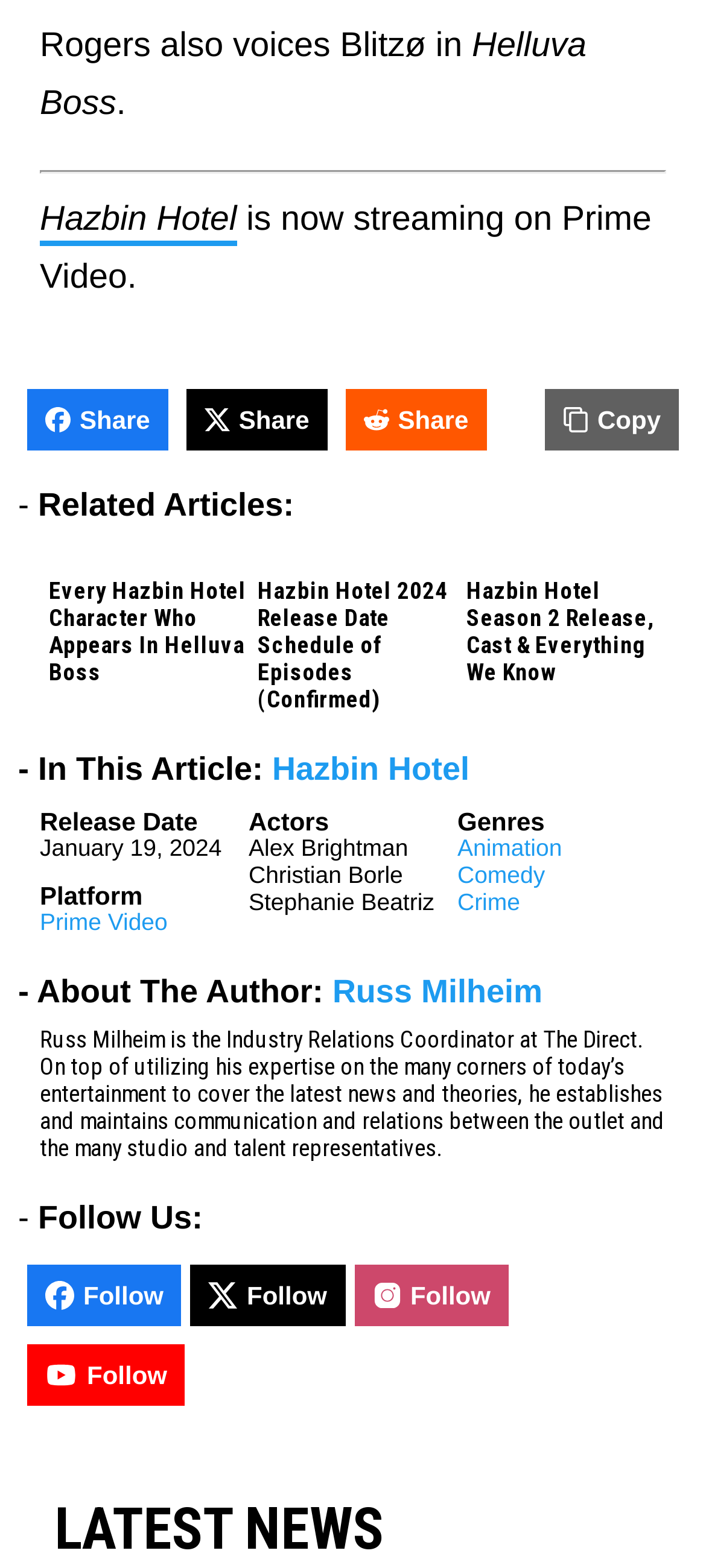Show the bounding box coordinates of the region that should be clicked to follow the instruction: "Download Chrome video file downloader."

None